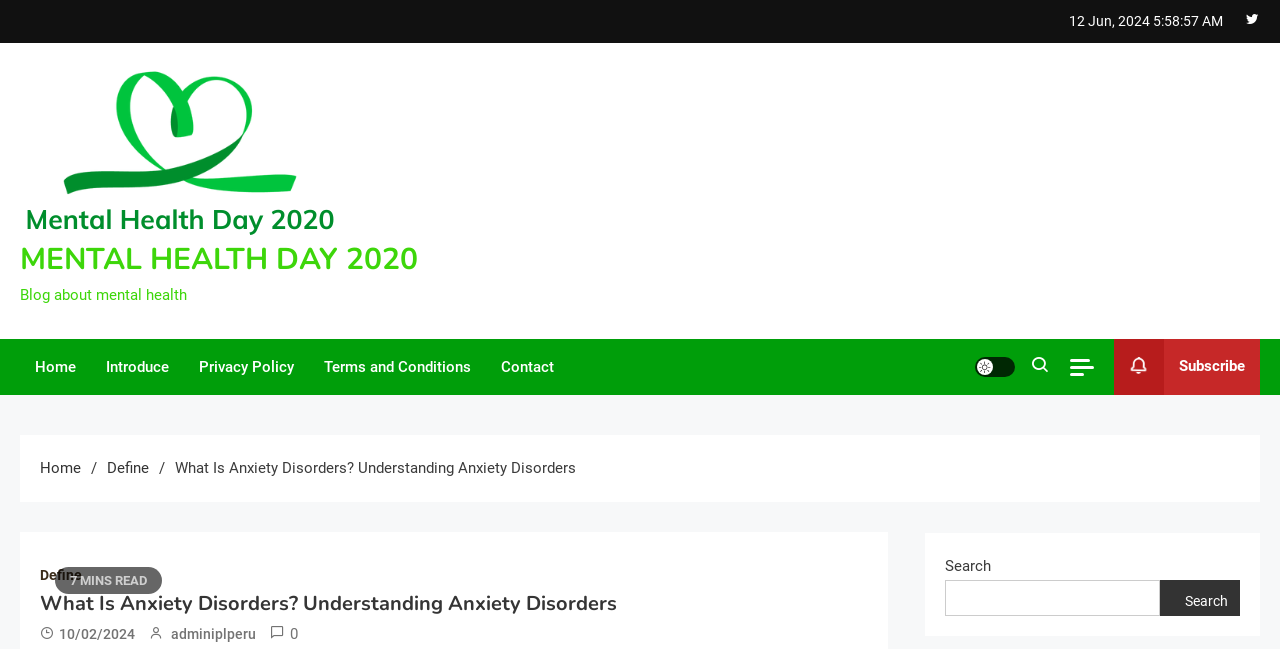Provide a brief response in the form of a single word or phrase:
How many minutes does it take to read the article?

7 MINS